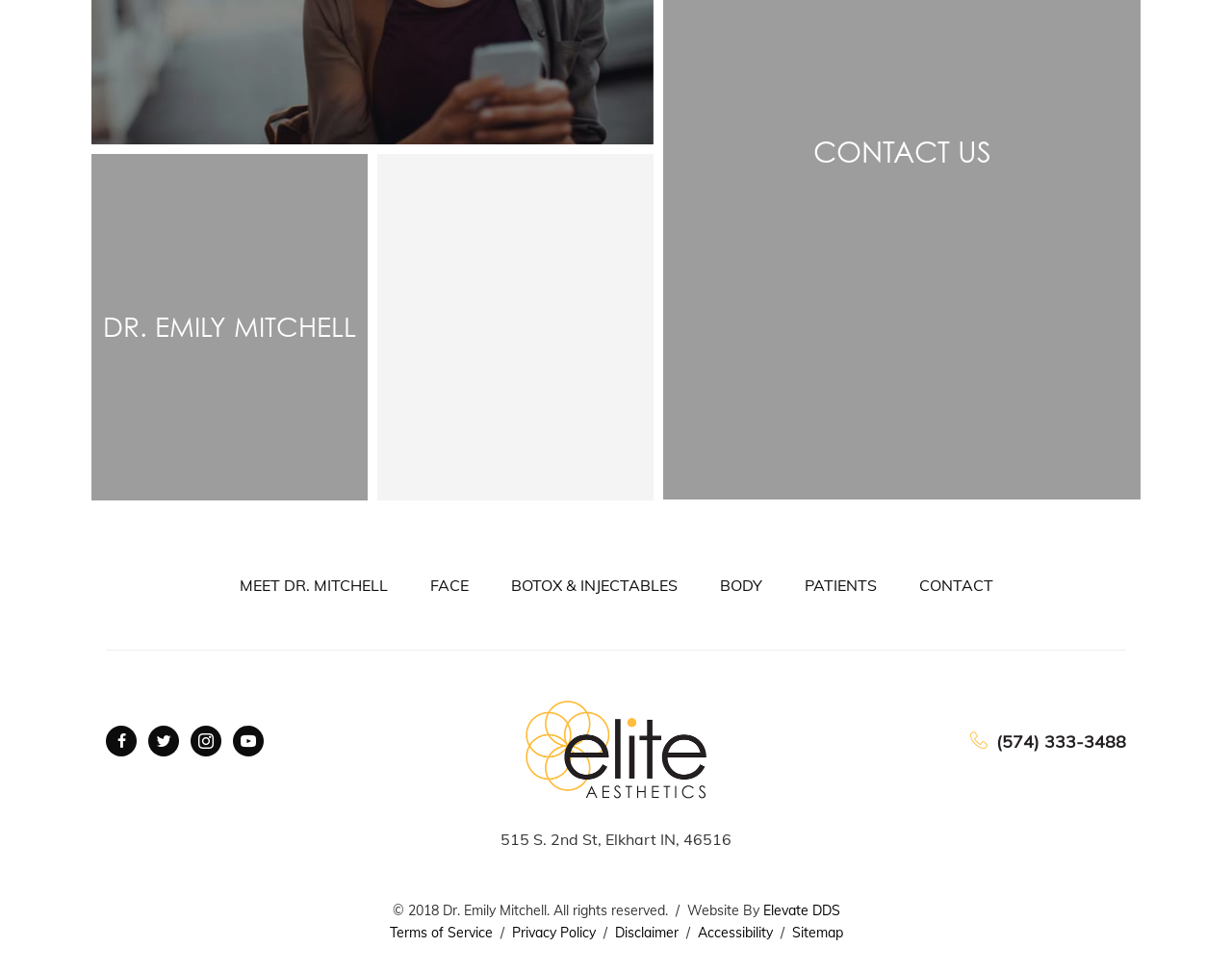What is the name of the doctor?
Please provide a single word or phrase in response based on the screenshot.

Dr. Emily Mitchell